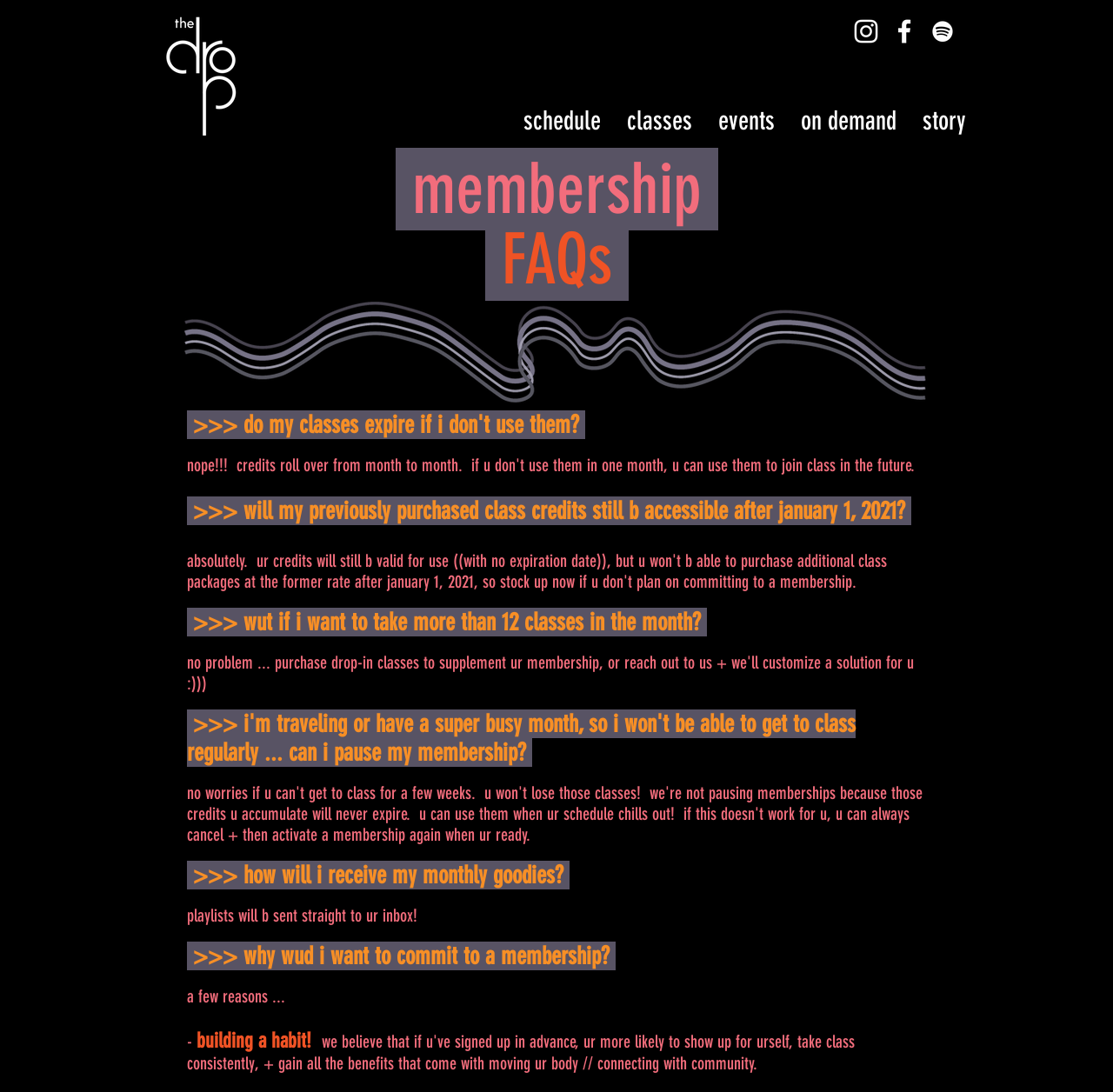Locate the bounding box coordinates for the element described below: "on demand". The coordinates must be four float values between 0 and 1, formatted as [left, top, right, bottom].

[0.708, 0.094, 0.817, 0.123]